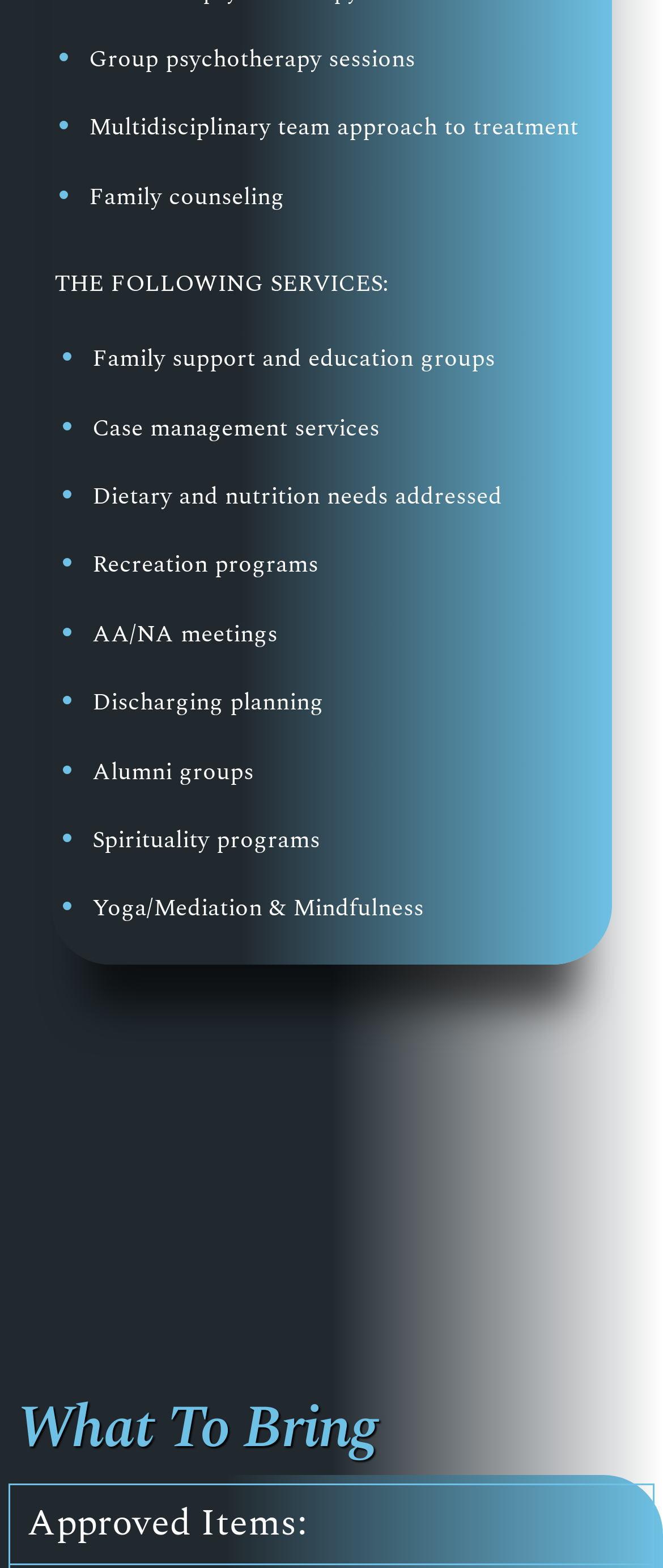What is the first item in the 'What To Bring' section?
Based on the image, provide a one-word or brief-phrase response.

Approved Items: